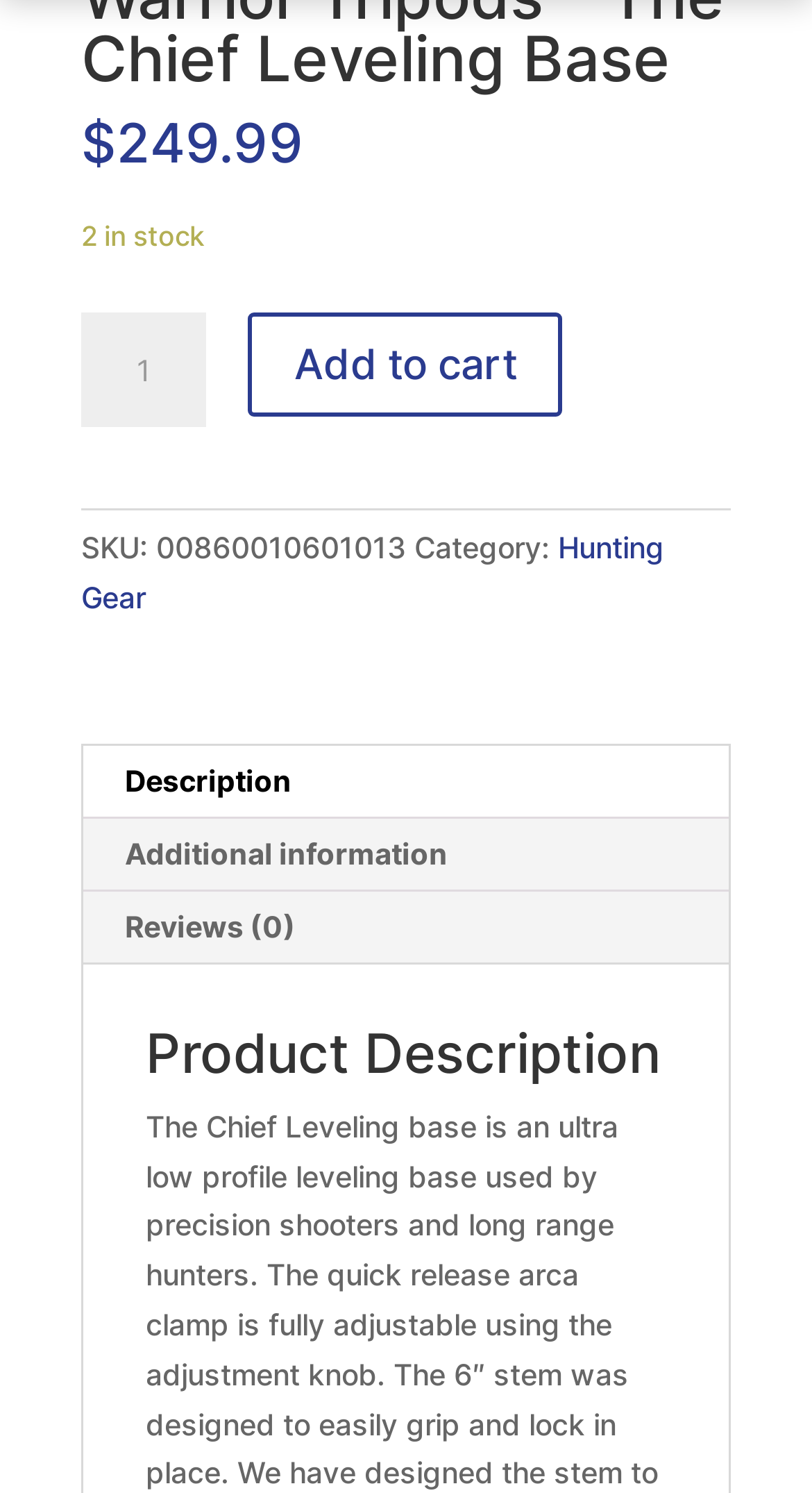How many reviews are there for this product?
Examine the image and provide an in-depth answer to the question.

The number of reviews for this product is indicated by the text 'Reviews (0)' located in the tab list section of the webpage, which suggests that there are currently no reviews for this product.